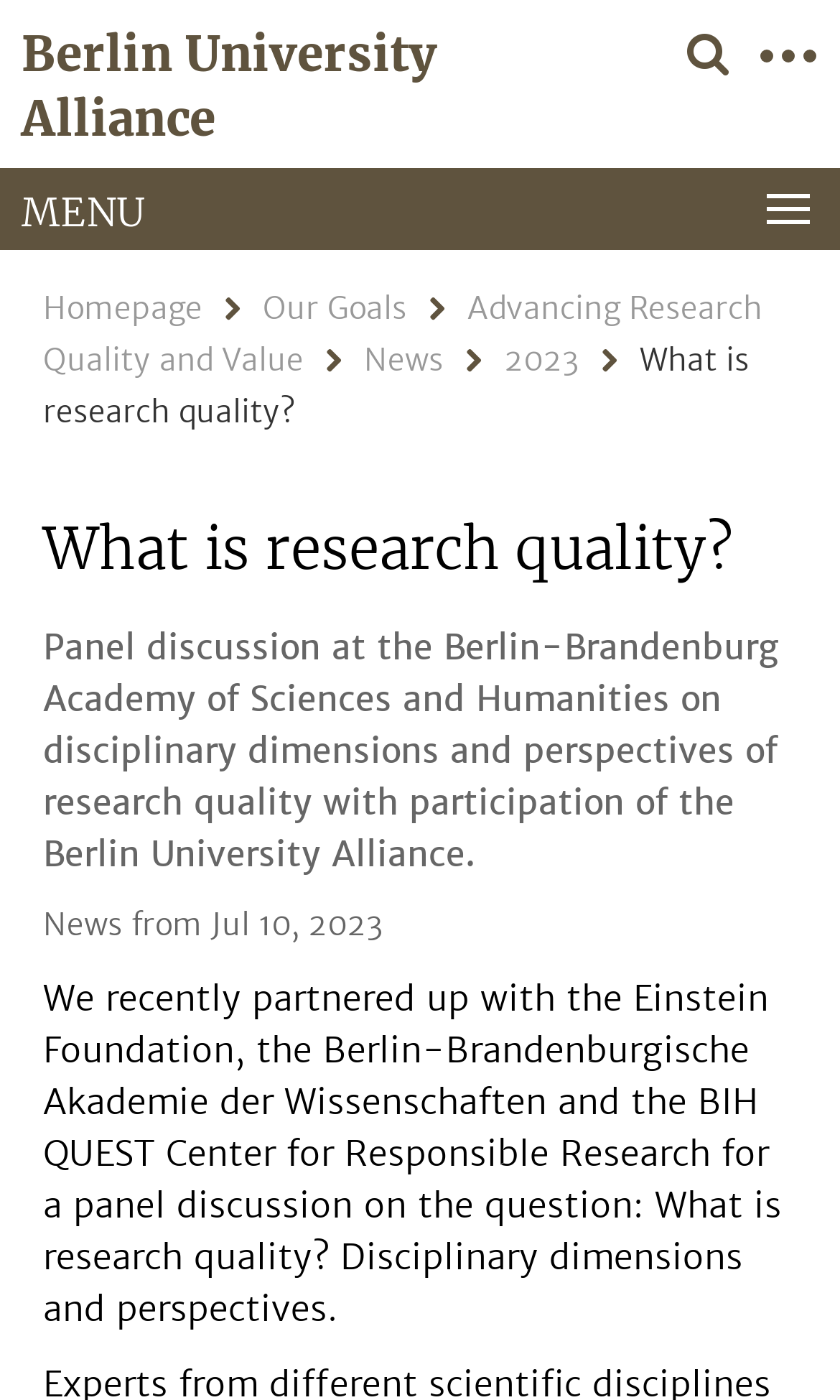Identify the bounding box coordinates of the clickable section necessary to follow the following instruction: "read about the panel discussion". The coordinates should be presented as four float numbers from 0 to 1, i.e., [left, top, right, bottom].

[0.051, 0.446, 0.928, 0.625]